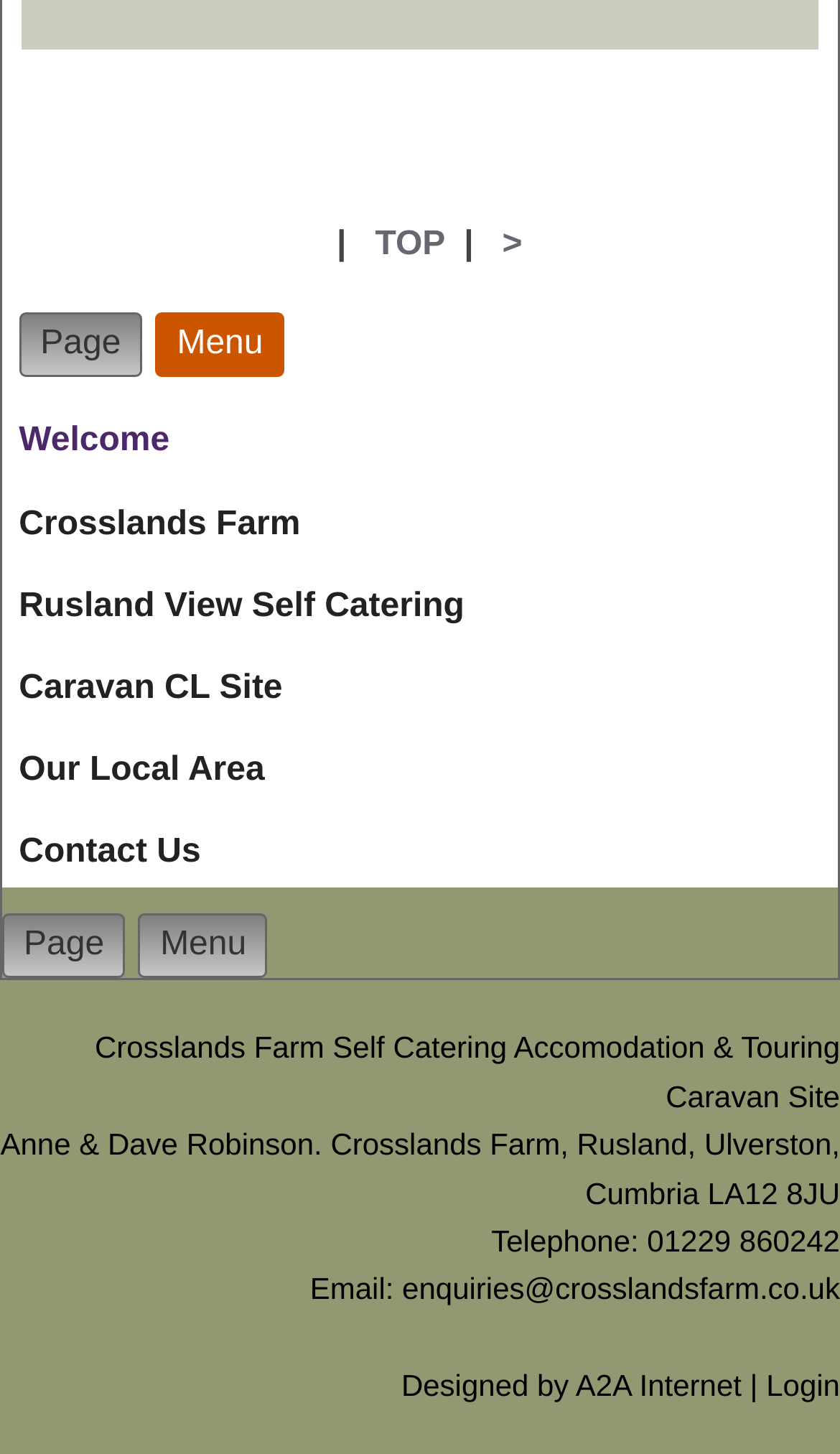Determine the bounding box coordinates of the area to click in order to meet this instruction: "View Contact Us".

[0.022, 0.574, 0.239, 0.599]